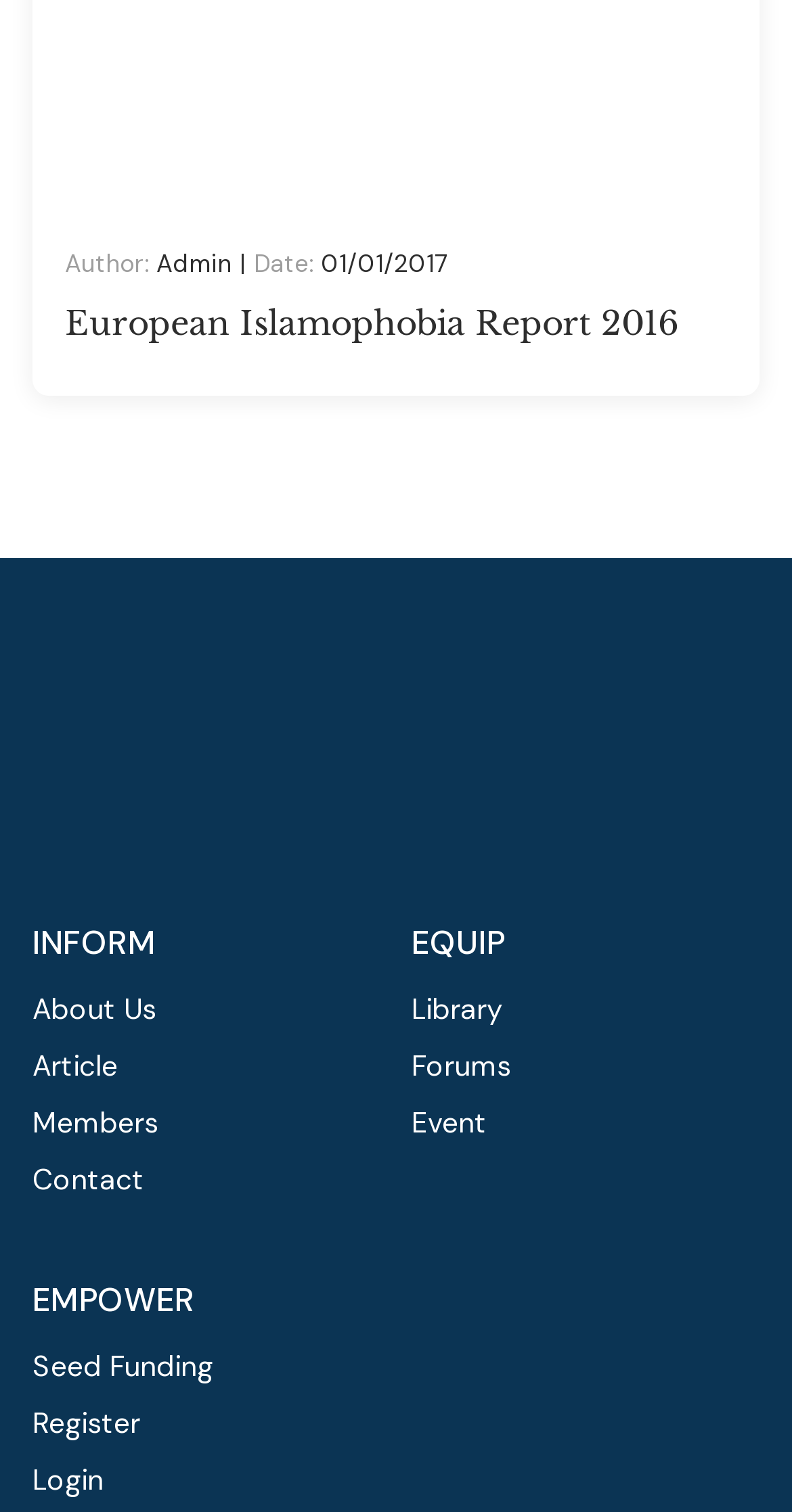Answer briefly with one word or phrase:
How many social media links are there?

2